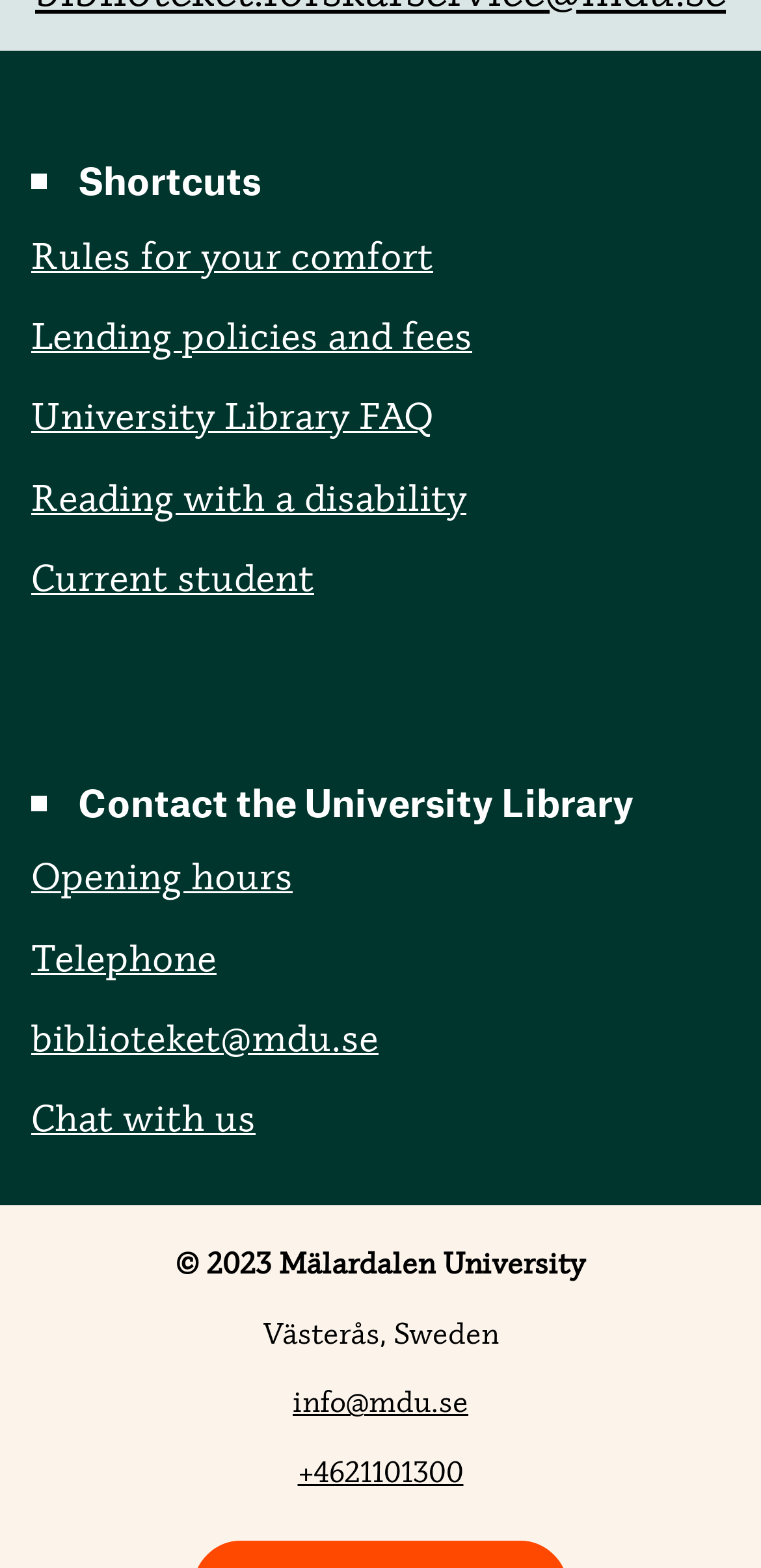Show the bounding box coordinates for the HTML element as described: "Lending policies and fees".

[0.041, 0.2, 0.621, 0.229]